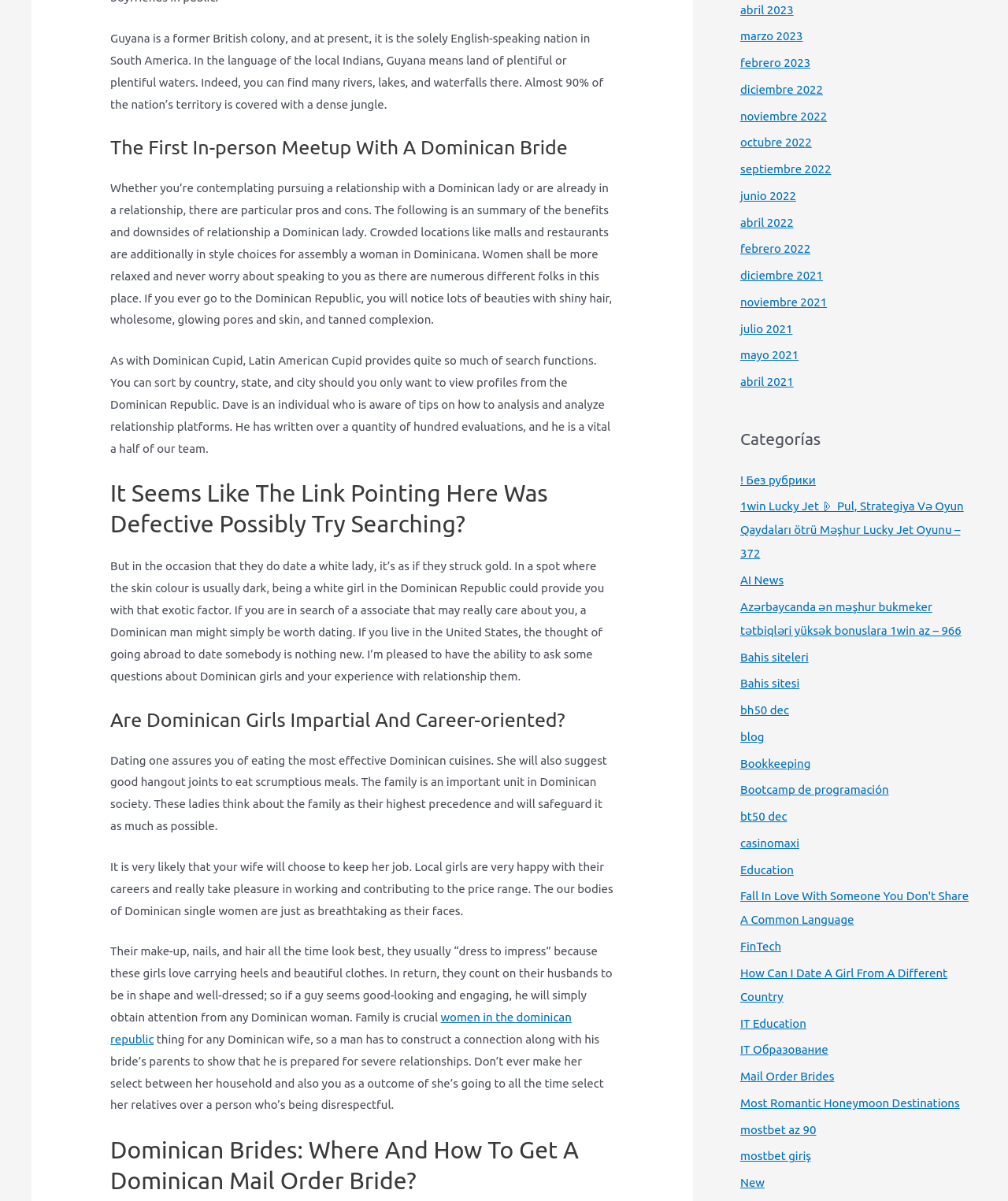Respond with a single word or phrase to the following question: What is the main topic of this webpage?

Dominican brides